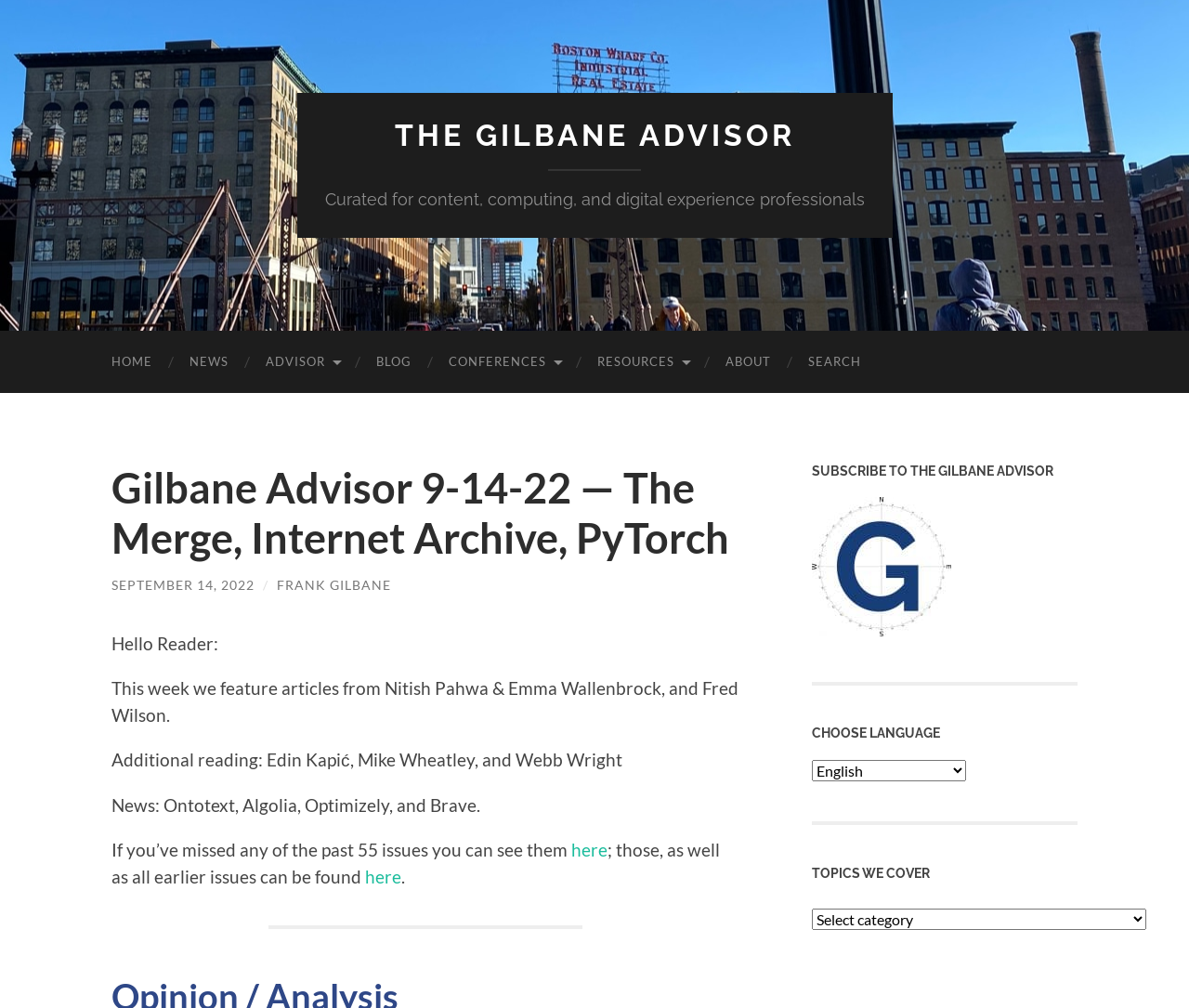Please determine and provide the text content of the webpage's heading.

Gilbane Advisor 9-14-22 — The Merge, Internet Archive, PyTorch